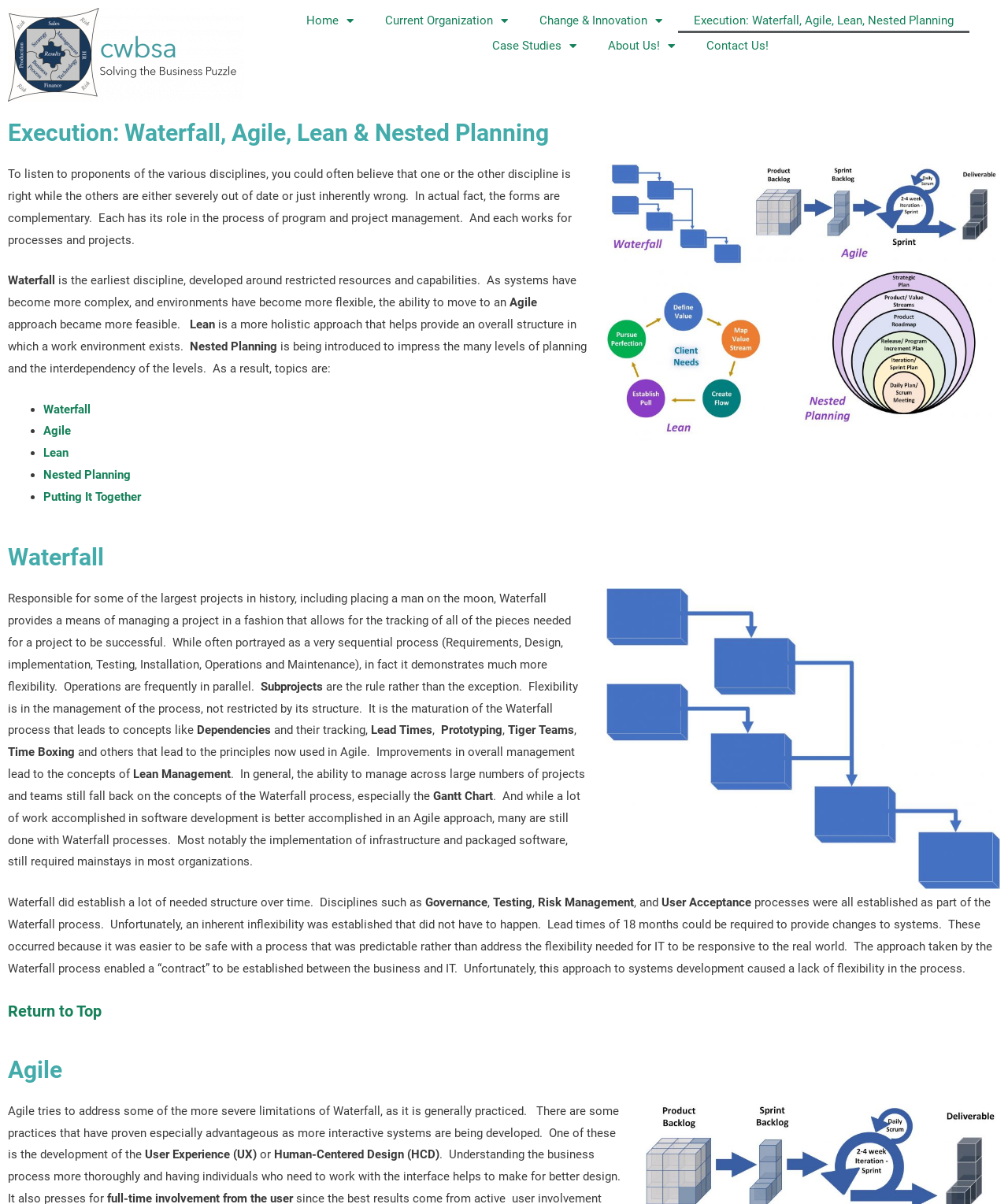Could you locate the bounding box coordinates for the section that should be clicked to accomplish this task: "Click the 'Waterfall' link".

[0.043, 0.334, 0.09, 0.346]